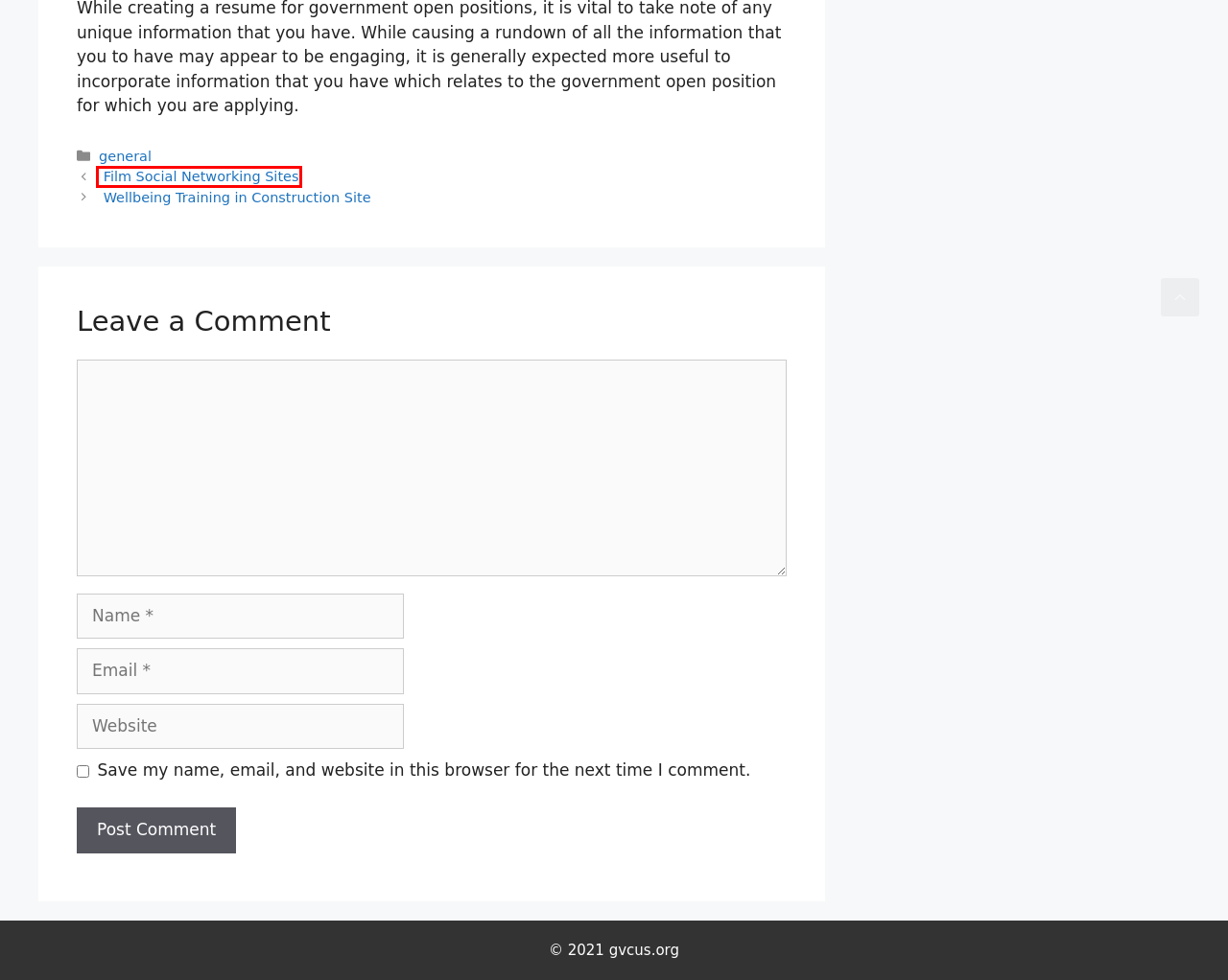You have a screenshot of a webpage with a red rectangle bounding box around an element. Identify the best matching webpage description for the new page that appears after clicking the element in the bounding box. The descriptions are:
A. Matahari88: Redefining the Online Gaming Experience - GVCUS
B. CS2 Cheats: Revolutionizing CS:GO Gaming with Advanced Features - GVCUS
C. Embrace Change, Embrace Your Journey: Personal Growth Coaching Tips - GVCUS
D. Wellbeing Training in Construction Site - GVCUS
E. GVCUS - My WordPress Blog
F. Film Social Networking Sites - GVCUS
G. general Archives - GVCUS
H. gvcus, Author at GVCUS

F